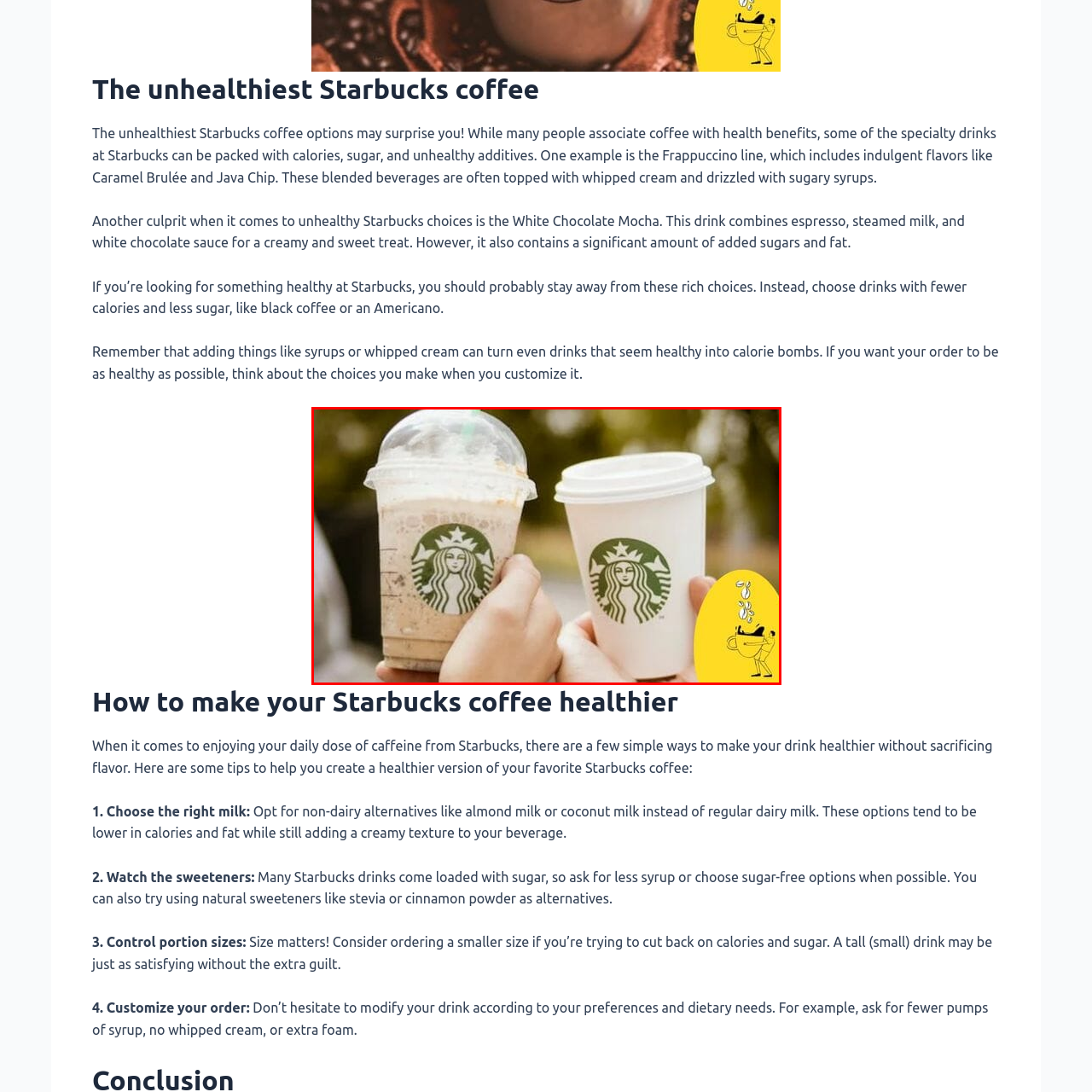Direct your attention to the section outlined in red and answer the following question with a single word or brief phrase: 
What is the purpose of the graphic in the bottom right corner?

To reinforce mindful coffee enjoyment